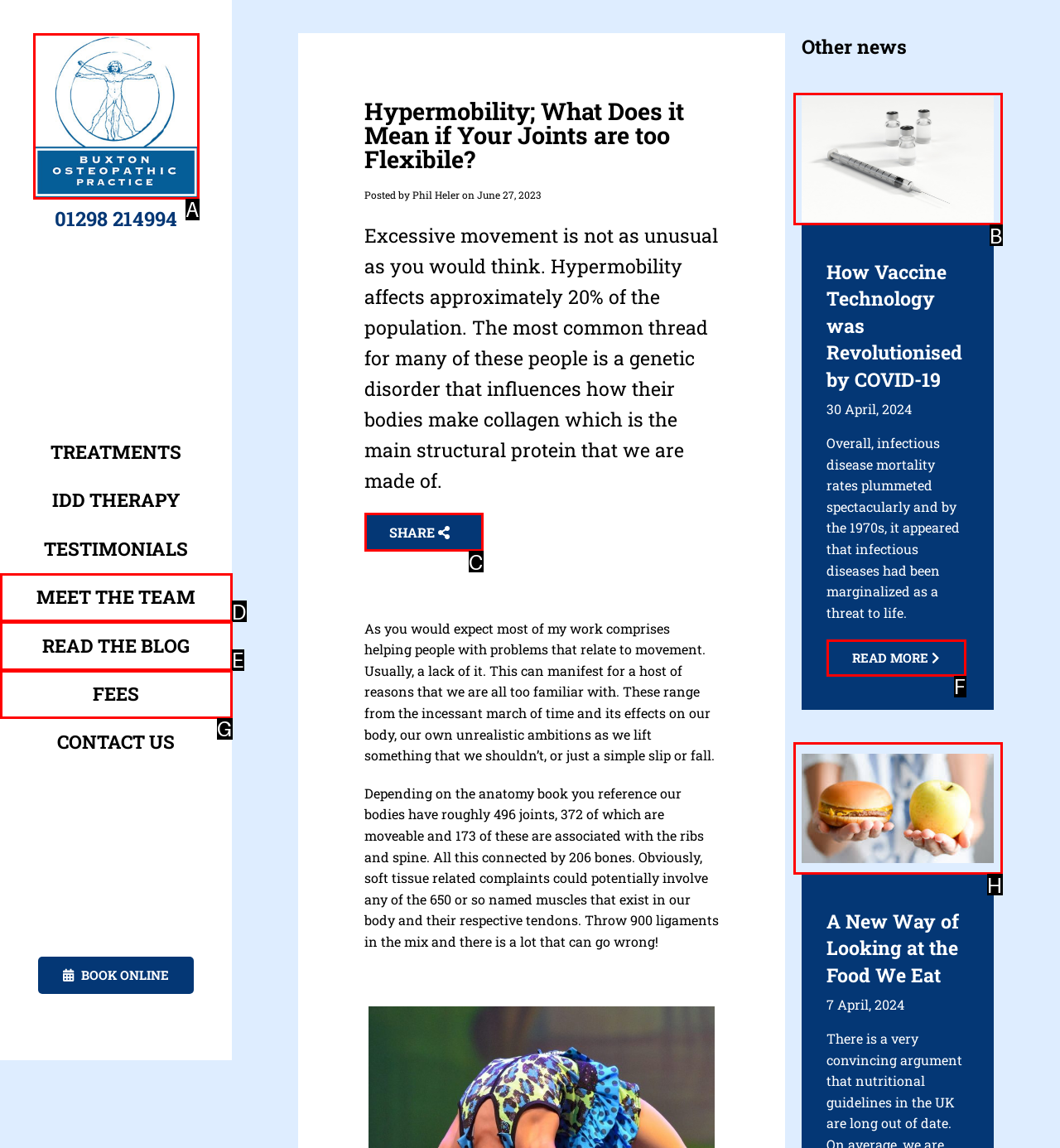Based on the choices marked in the screenshot, which letter represents the correct UI element to perform the task: Read more about How Vaccine Technology was Revolutionised by COVID-19?

F